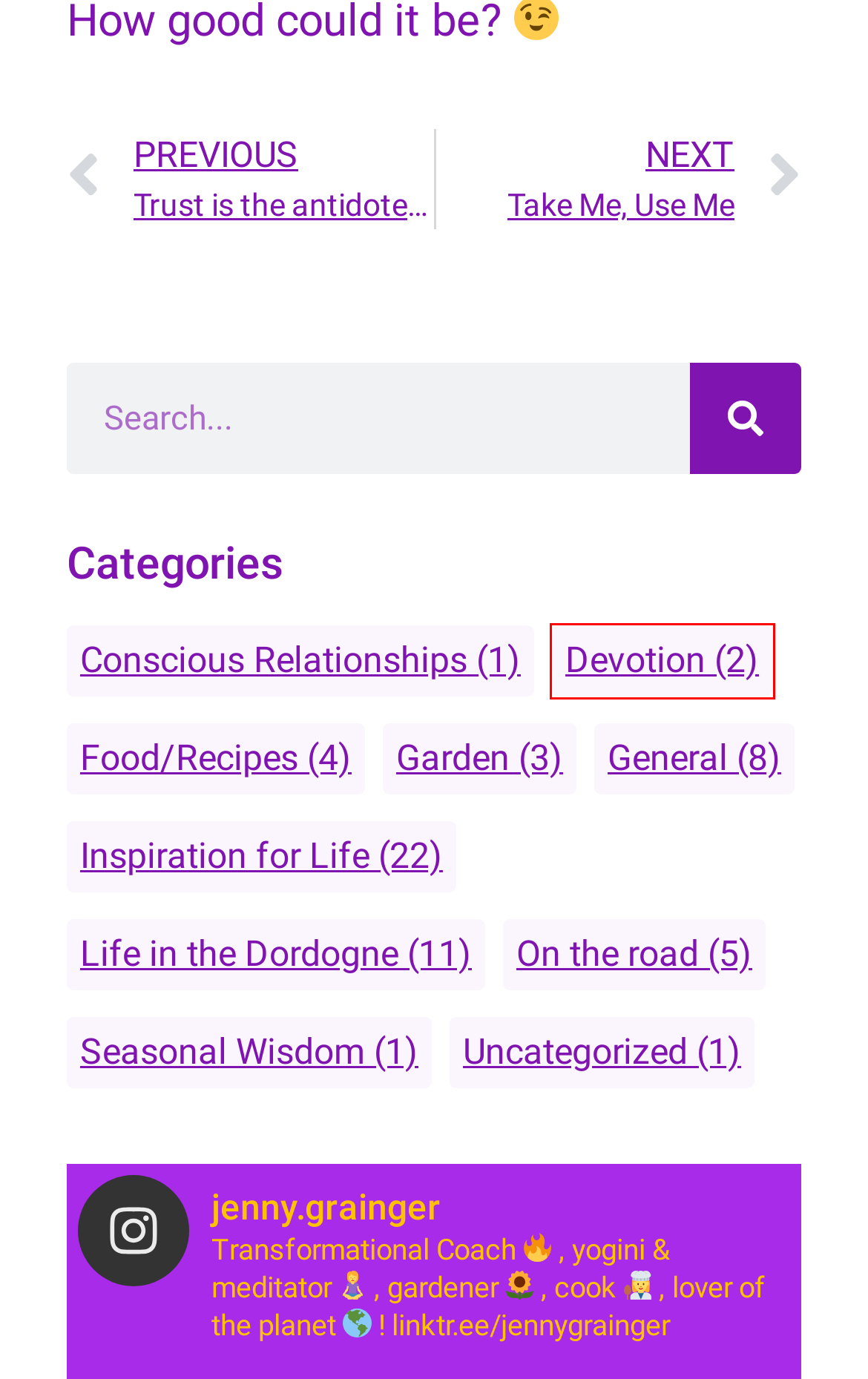You are looking at a screenshot of a webpage with a red bounding box around an element. Determine the best matching webpage description for the new webpage resulting from clicking the element in the red bounding box. Here are the descriptions:
A. General Archives -
B. Garden Archives -
C. On the road Archives -
D. Uncategorized Archives -
E. Food/Recipes Archives -
F. Life in the Dordogne Archives -
G. Trust is the antidote to fear -
H. Devotion Archives -

H